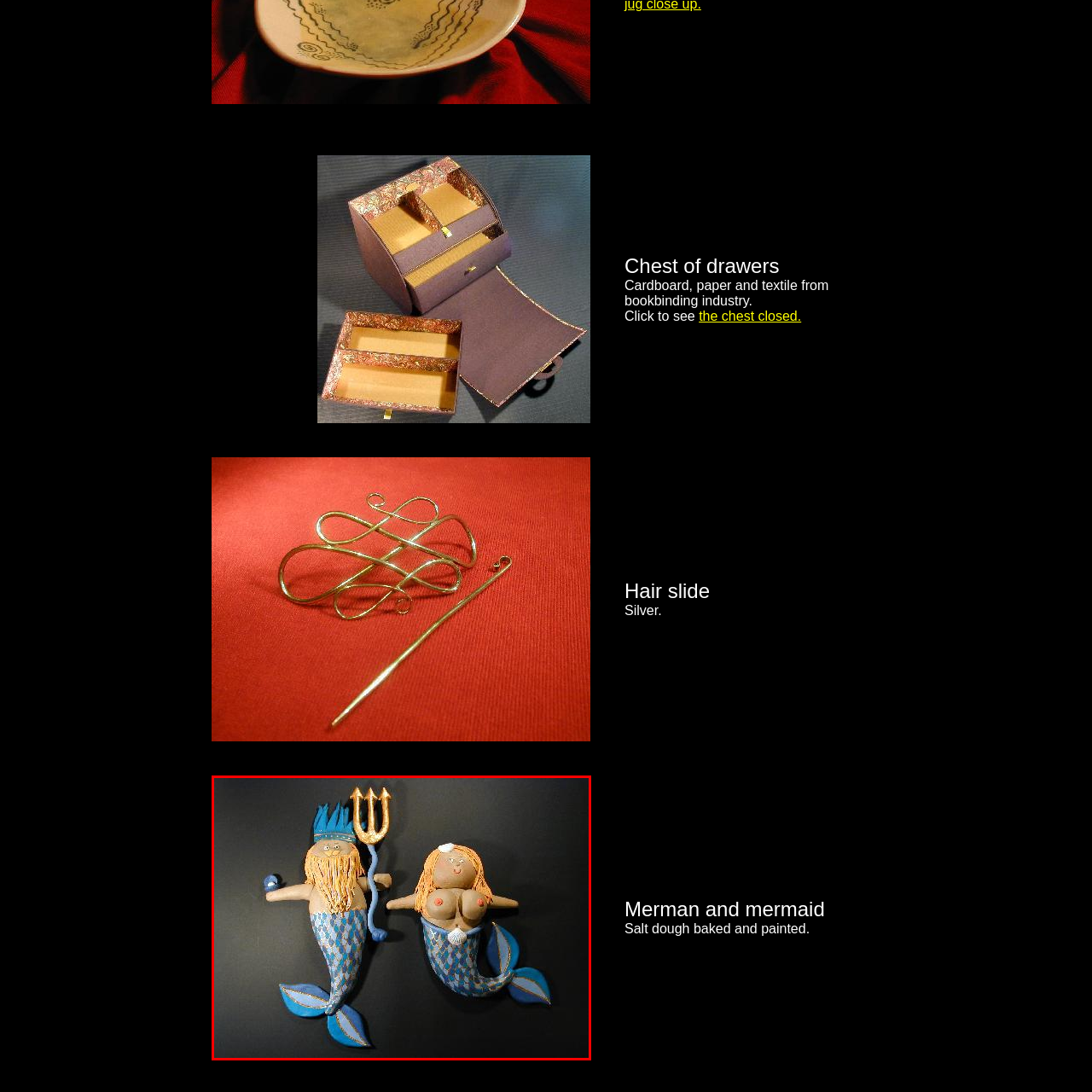What color is the mermaid's hair?
Direct your attention to the highlighted area in the red bounding box of the image and provide a detailed response to the question.

The caption describes the mermaid as having 'flowing orange hair', which suggests that her hair is a vibrant and bright orange color.